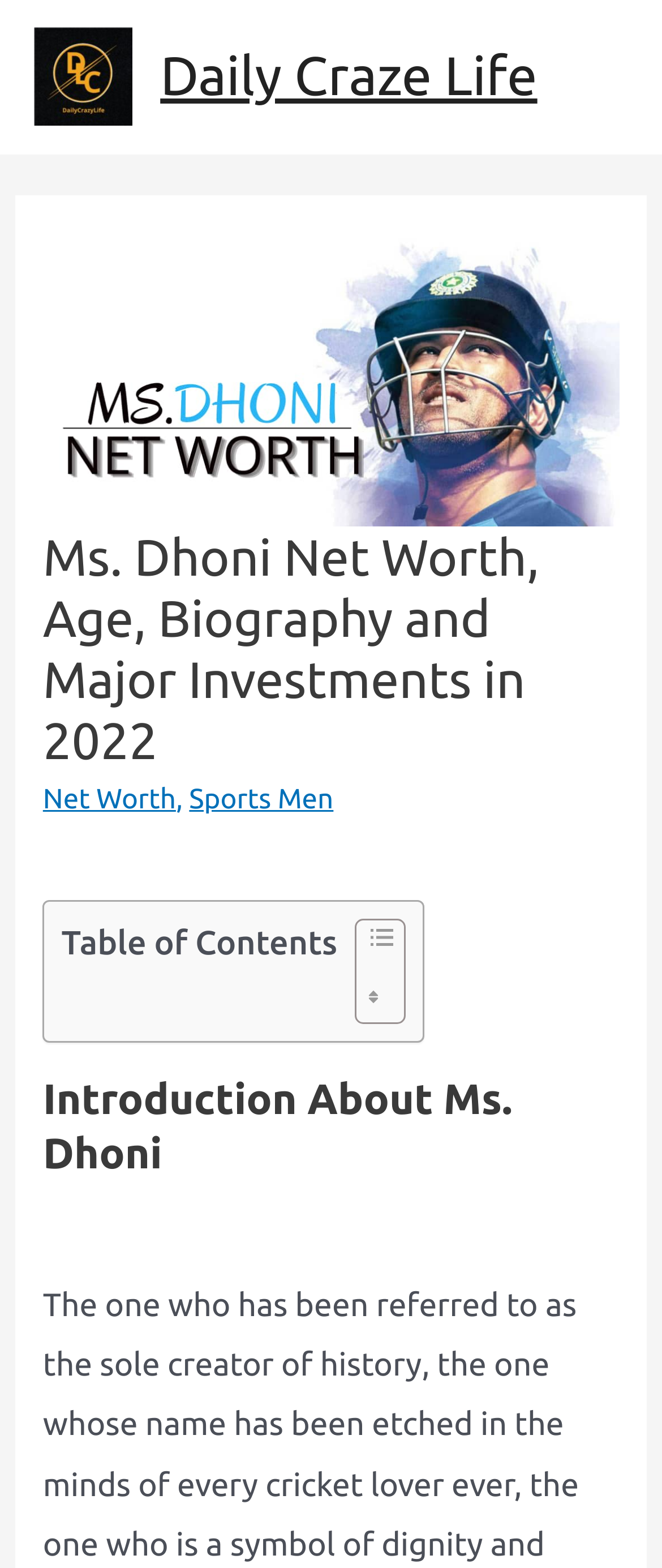Create a detailed narrative describing the layout and content of the webpage.

The webpage is about Ms. Dhoni's net worth, age, biography, and major investments in 2022. At the top-left corner, there is a link to "Daily Craze Life Success Entrepreneurship and Motivation" accompanied by an image with the same description. Below this link, there is a larger link to "Daily Craze Life" that spans most of the width of the page.

Inside the "Daily Craze Life" section, there is a header with an image of Ms. Dhoni Net Worth, followed by a heading that repeats the title of the webpage. Below this heading, there are two links, one to "Net Worth" and another to "Sports Men". 

To the right of these links, there is a table of contents with two small images. The table of contents is labeled as "Table of Contents". 

Further down the page, there is a heading that reads "Introduction About Ms. Dhoni".